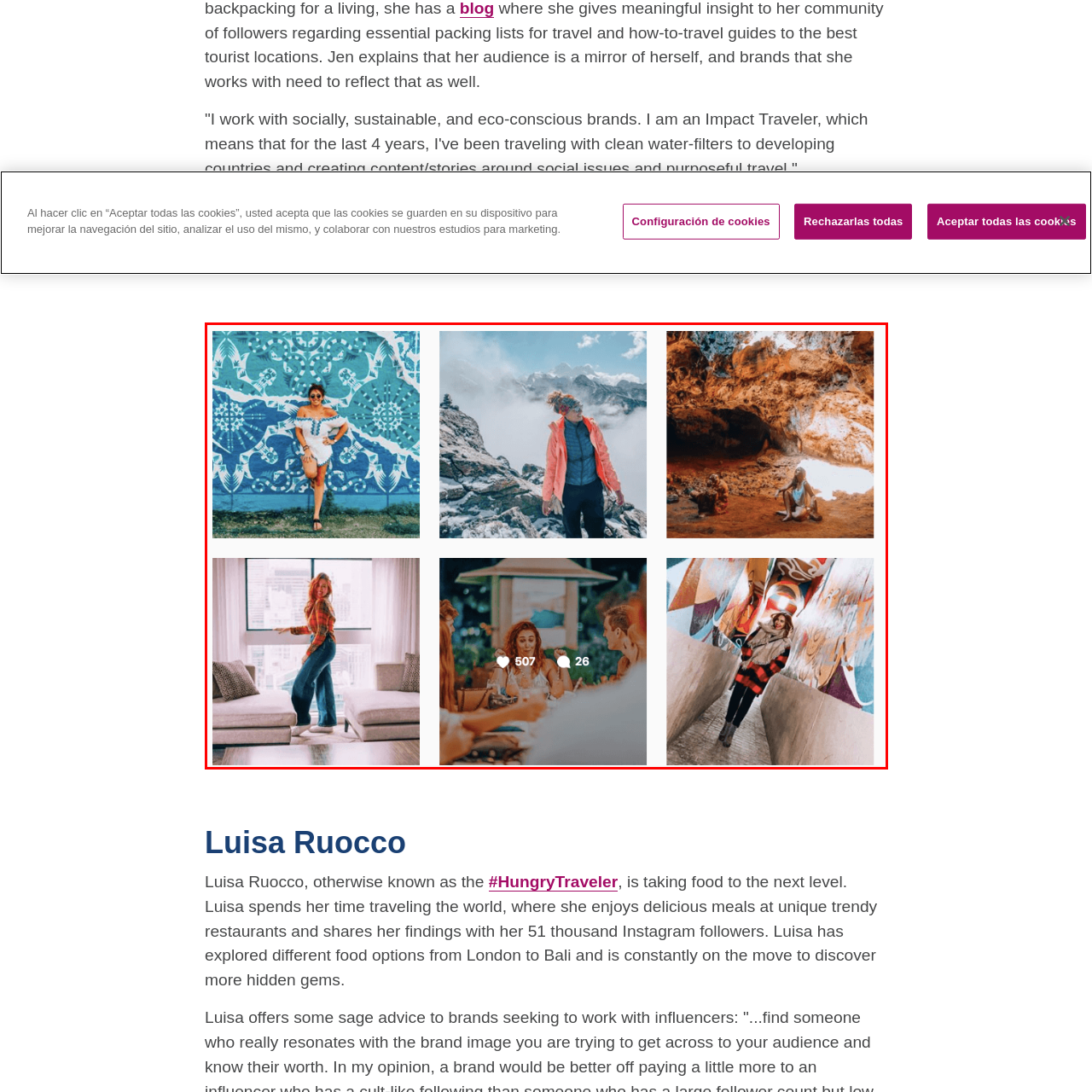Give a thorough and detailed explanation of the image enclosed by the red border.

The image features a person named Jen Morilla, who is dedicated to working with socially responsible, sustainable, and eco-conscious brands. She embodies the spirit of an Impact Traveler, having spent the past four years traveling to developing countries with clean water filters. This noble mission allows her to create impactful content and share stories that highlight social issues and purposeful travel. With a strong online presence of 23.6K followers, Jen continues her journey, spreading clean water to communities in need while also experiencing diverse cultures. The backdrop suggests a vibrant and adventurous lifestyle, reflective of her commitment to making a difference and connecting with a like-minded community.